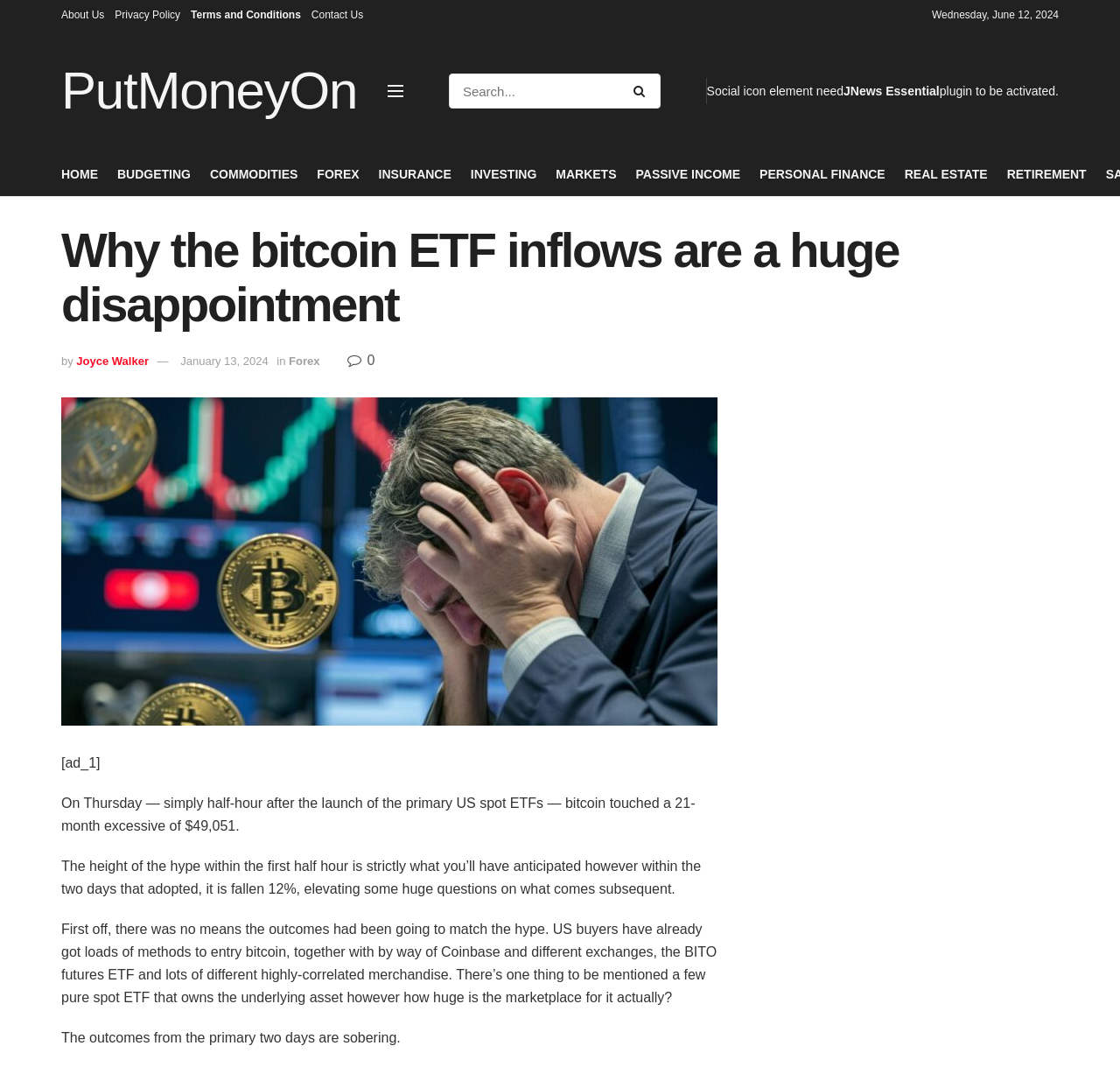Please provide a brief answer to the question using only one word or phrase: 
How many links are there in the top navigation menu?

9